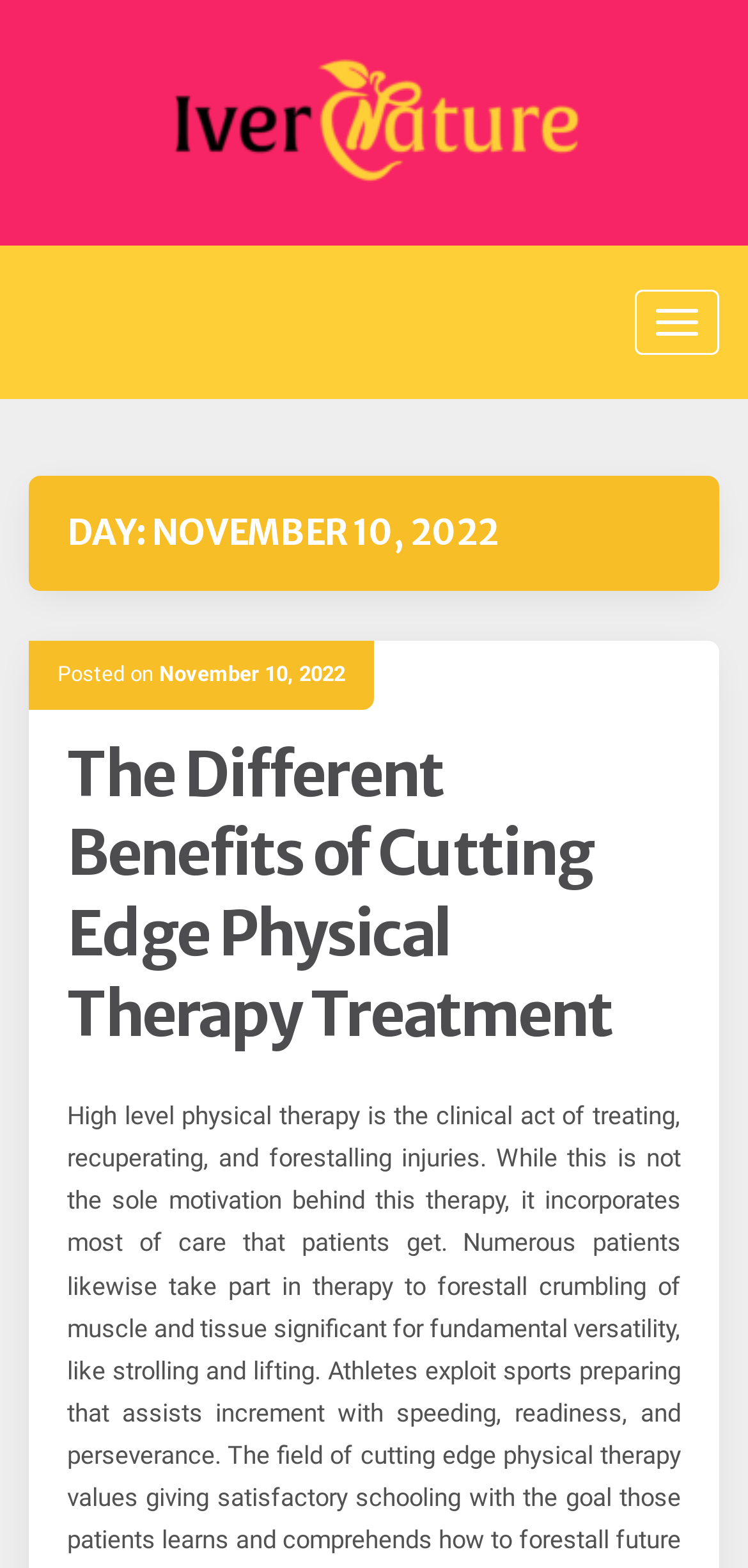Locate and provide the bounding box coordinates for the HTML element that matches this description: "alt="Iver Nature"".

[0.218, 0.06, 0.782, 0.086]